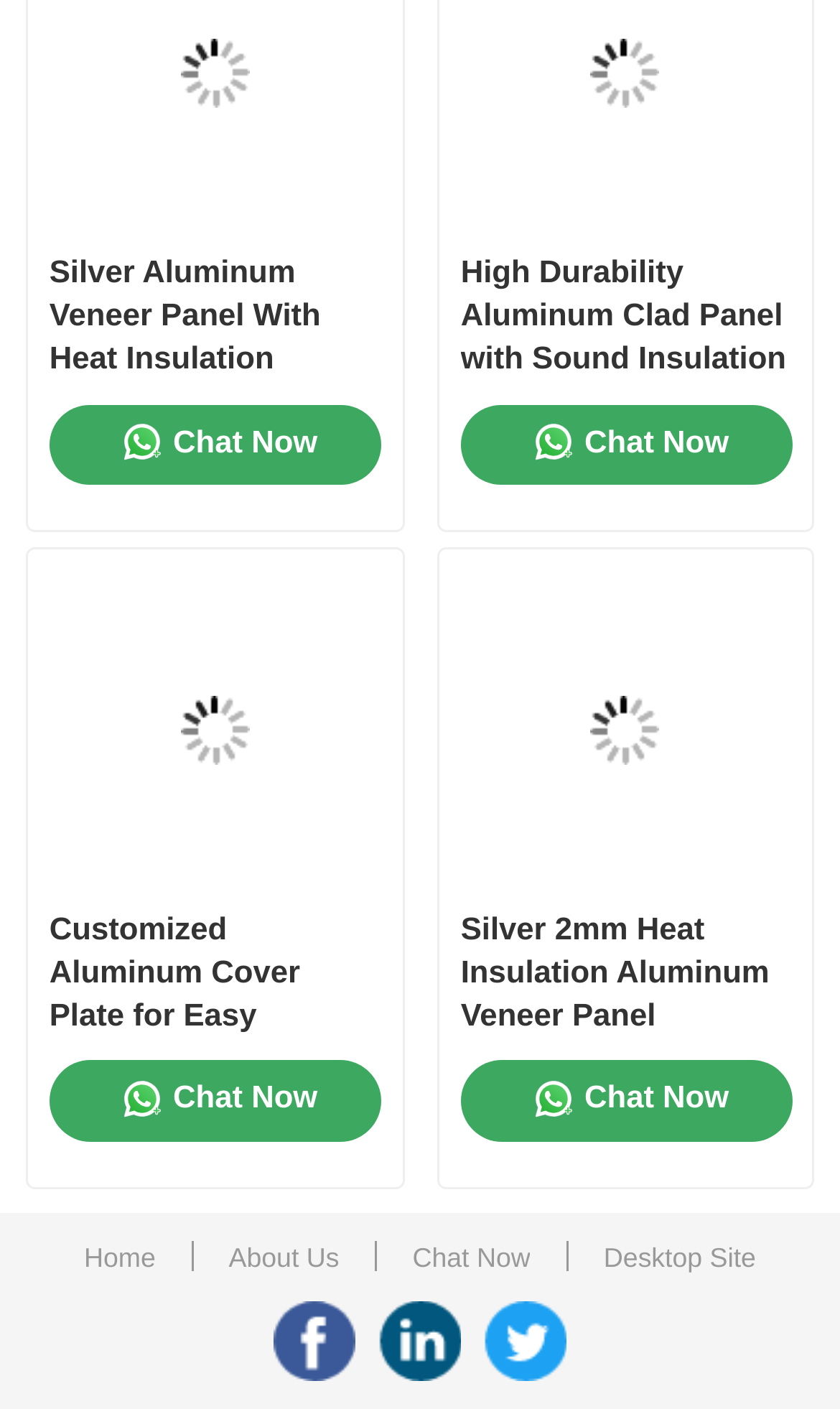Bounding box coordinates must be specified in the format (top-left x, top-left y, bottom-right x, bottom-right y). All values should be floating point numbers between 0 and 1. What are the bounding box coordinates of the UI element described as: PDLC Glass Film

[0.08, 0.872, 0.92, 0.957]